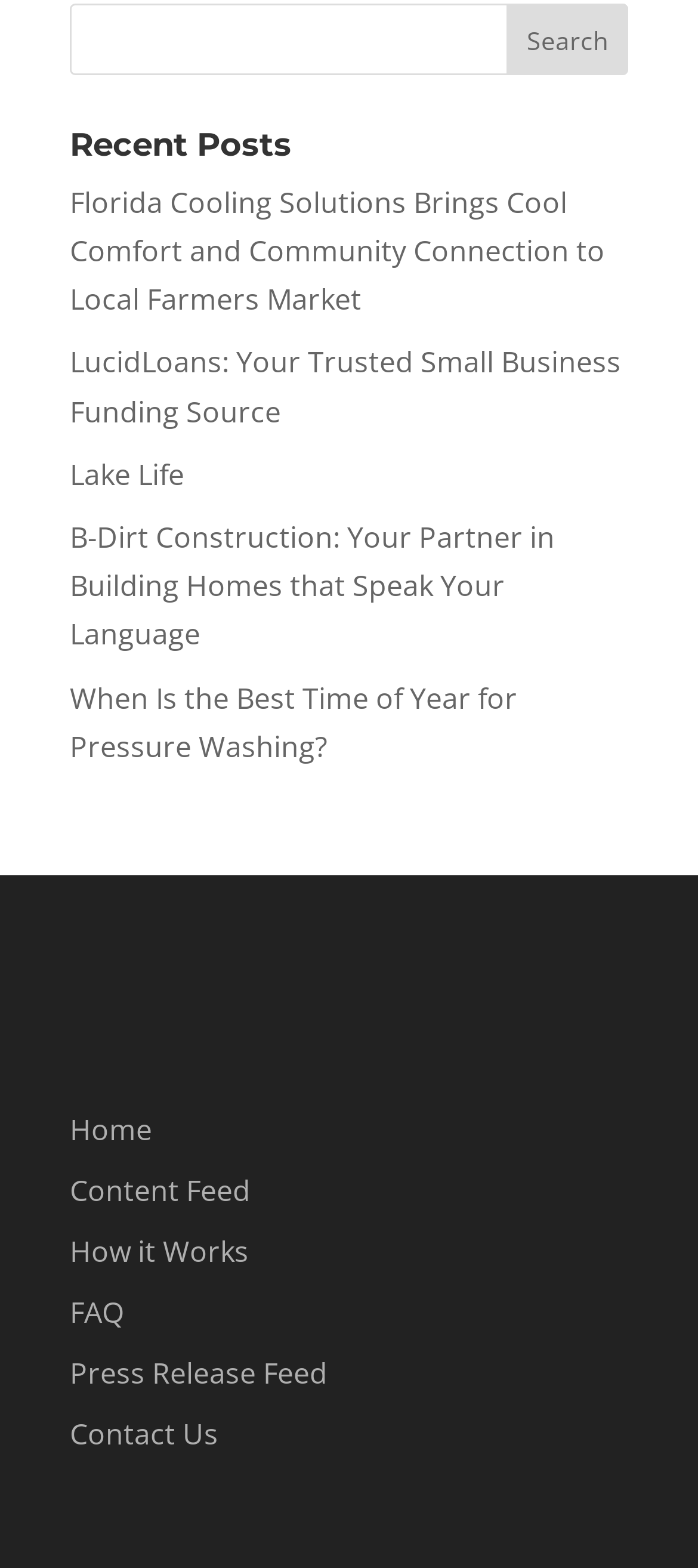Please provide a brief answer to the question using only one word or phrase: 
Where is the 'Home' link located?

Top part